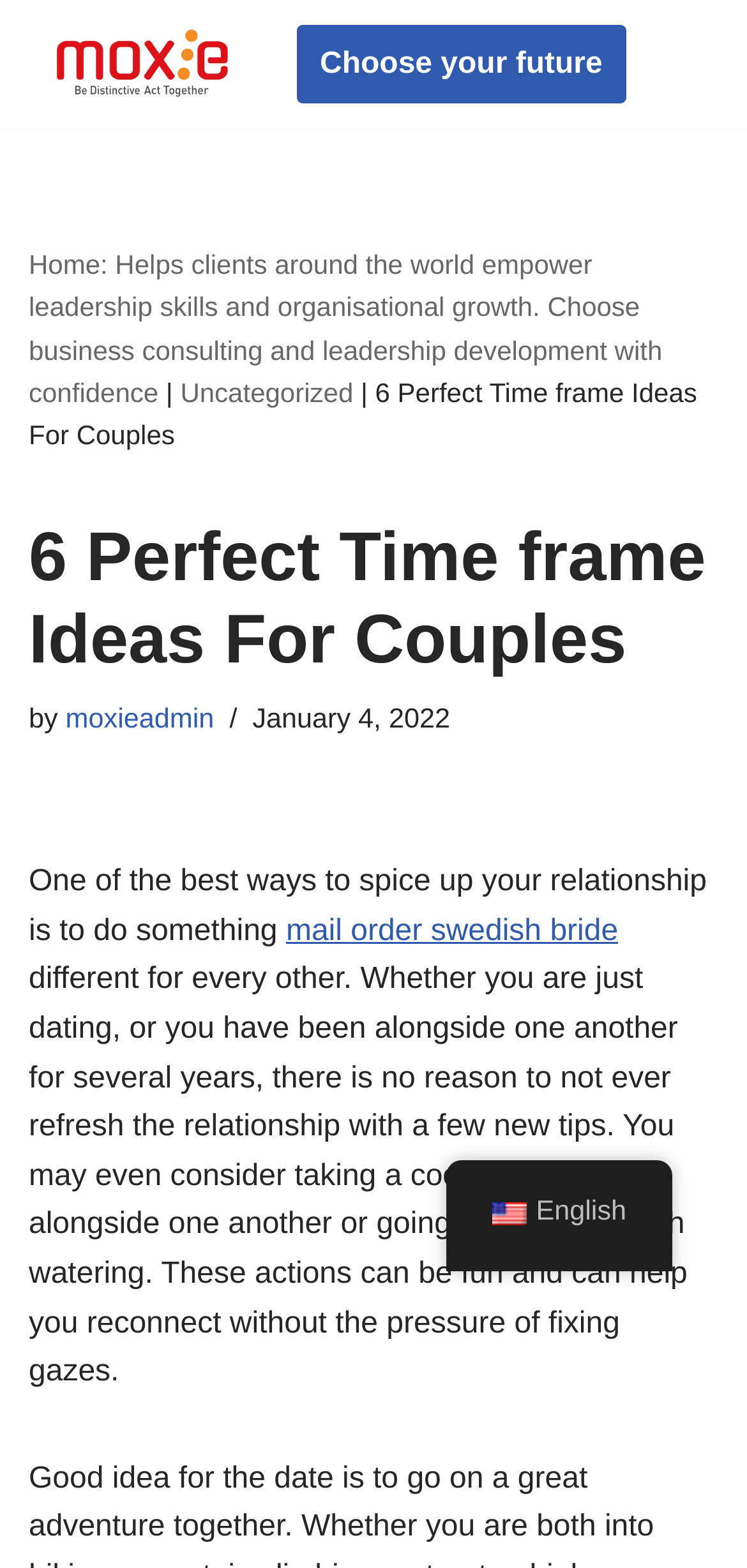Predict the bounding box coordinates of the UI element that matches this description: "mail order swedish bride". The coordinates should be in the format [left, top, right, bottom] with each value between 0 and 1.

[0.383, 0.583, 0.827, 0.604]